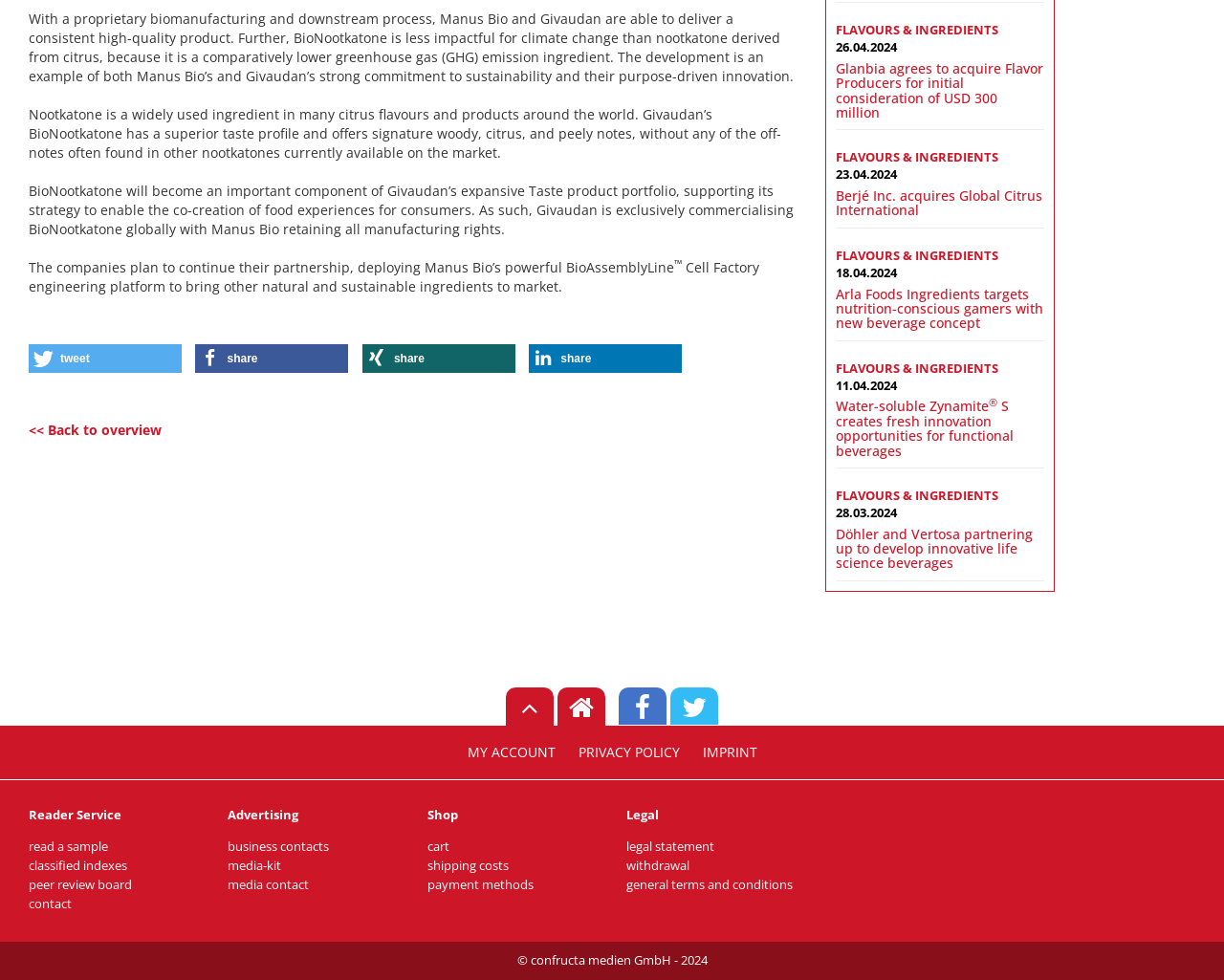Determine the bounding box coordinates (top-left x, top-left y, bottom-right x, bottom-right y) of the UI element described in the following text: peer review board

[0.023, 0.894, 0.108, 0.911]